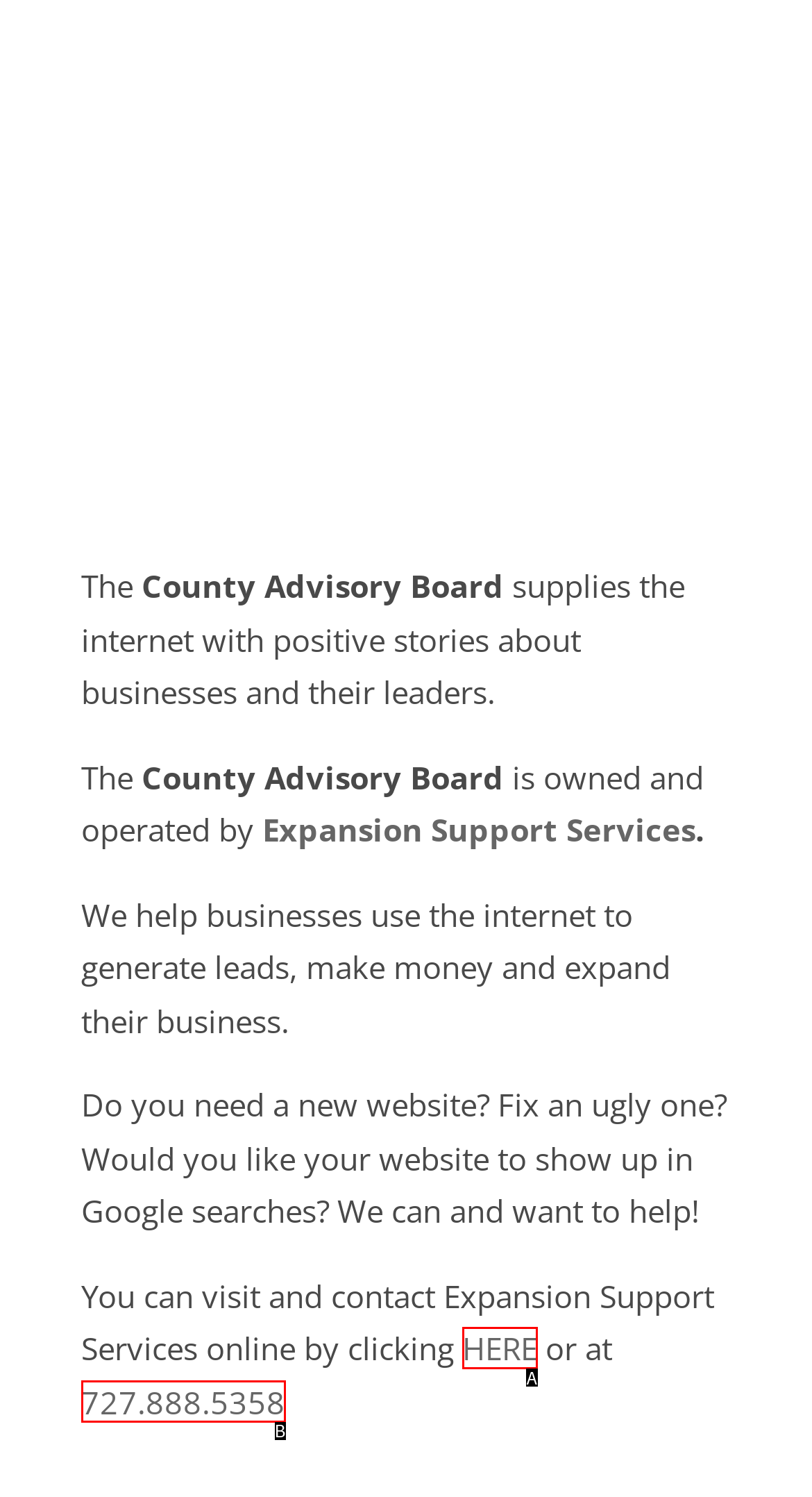Match the element description: 727.888.5358 to the correct HTML element. Answer with the letter of the selected option.

B